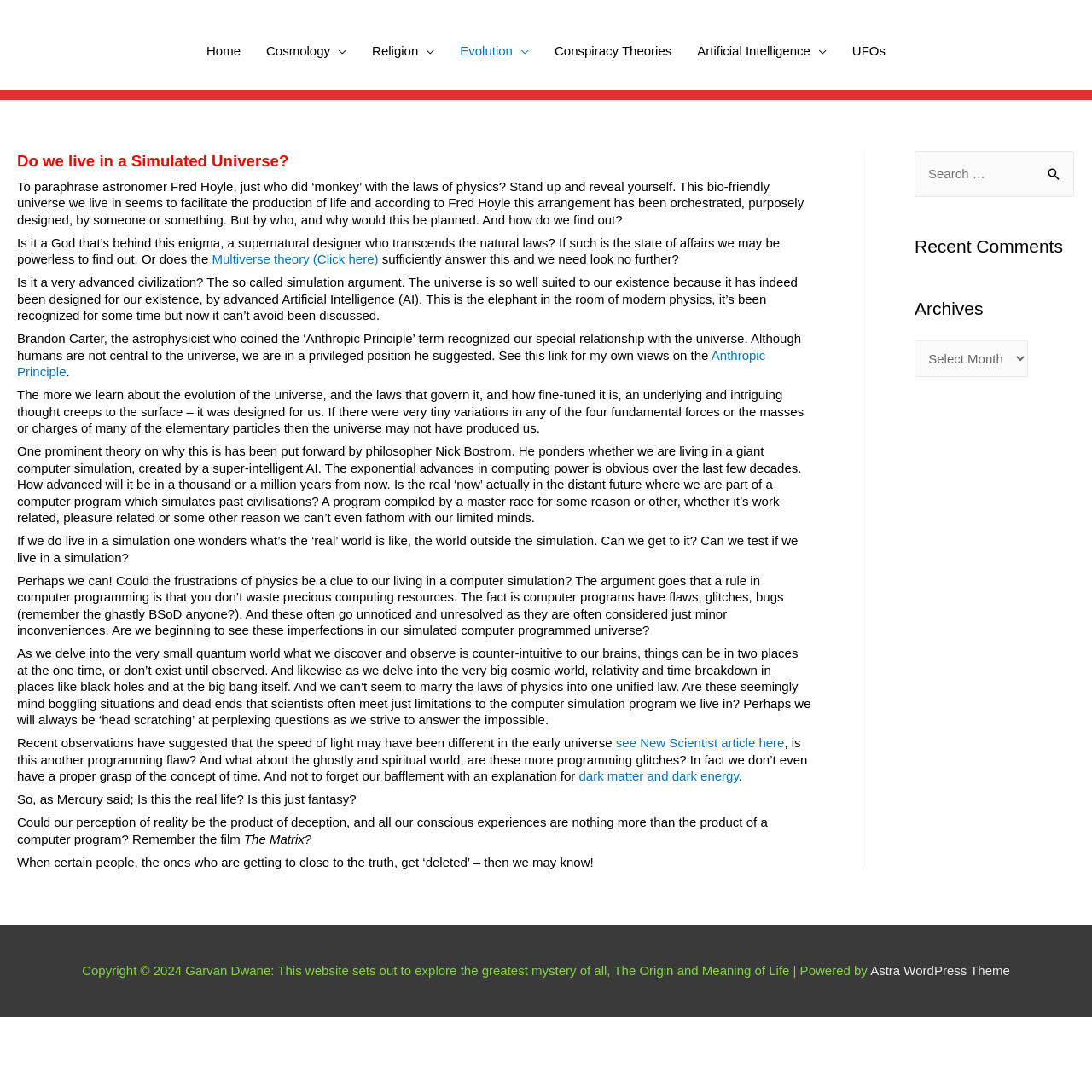Provide a short answer to the following question with just one word or phrase: What is the main topic of this website?

Simulated Universe